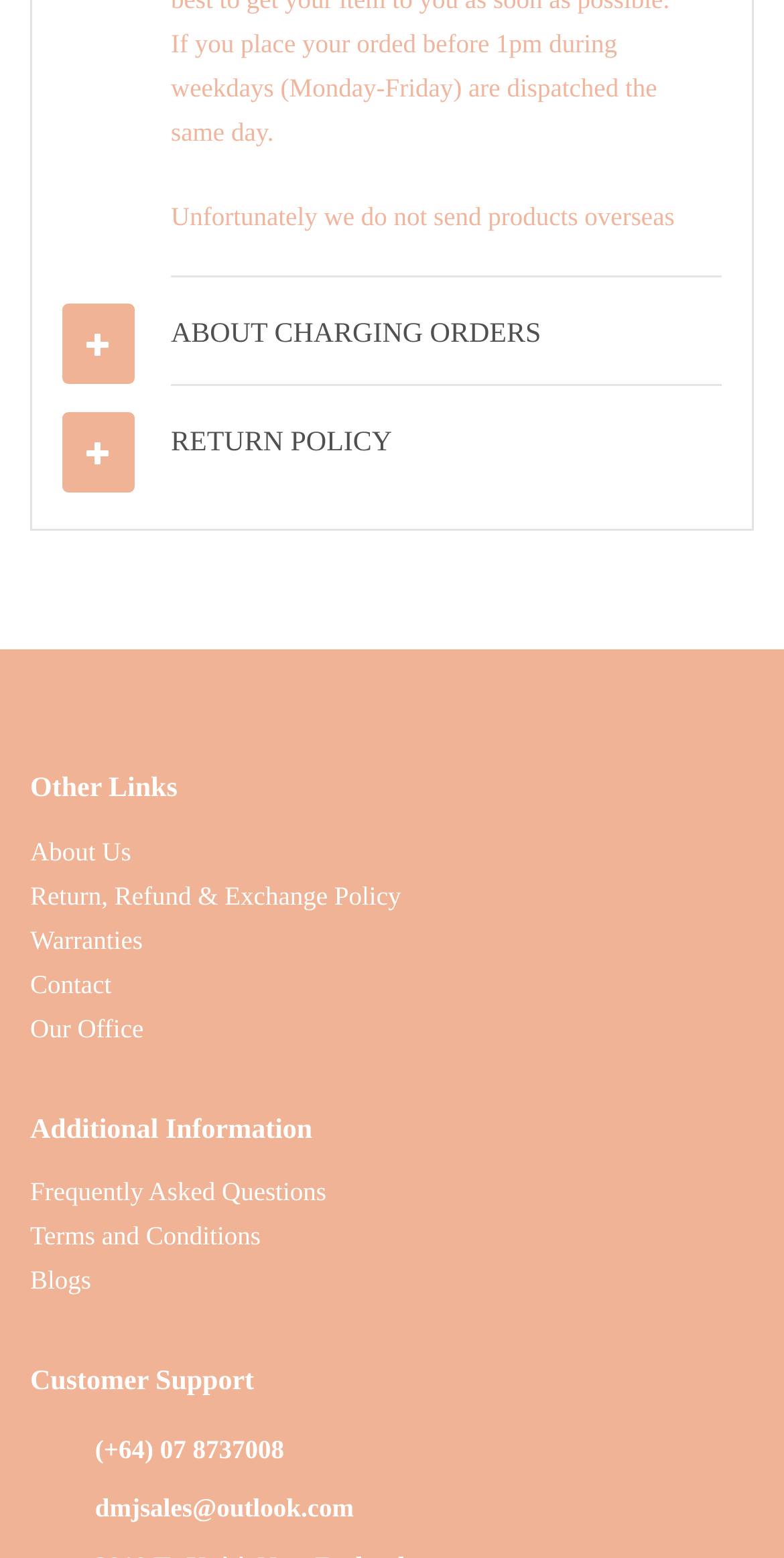Determine the bounding box coordinates of the element's region needed to click to follow the instruction: "Learn about charging orders". Provide these coordinates as four float numbers between 0 and 1, formatted as [left, top, right, bottom].

[0.218, 0.188, 0.921, 0.236]